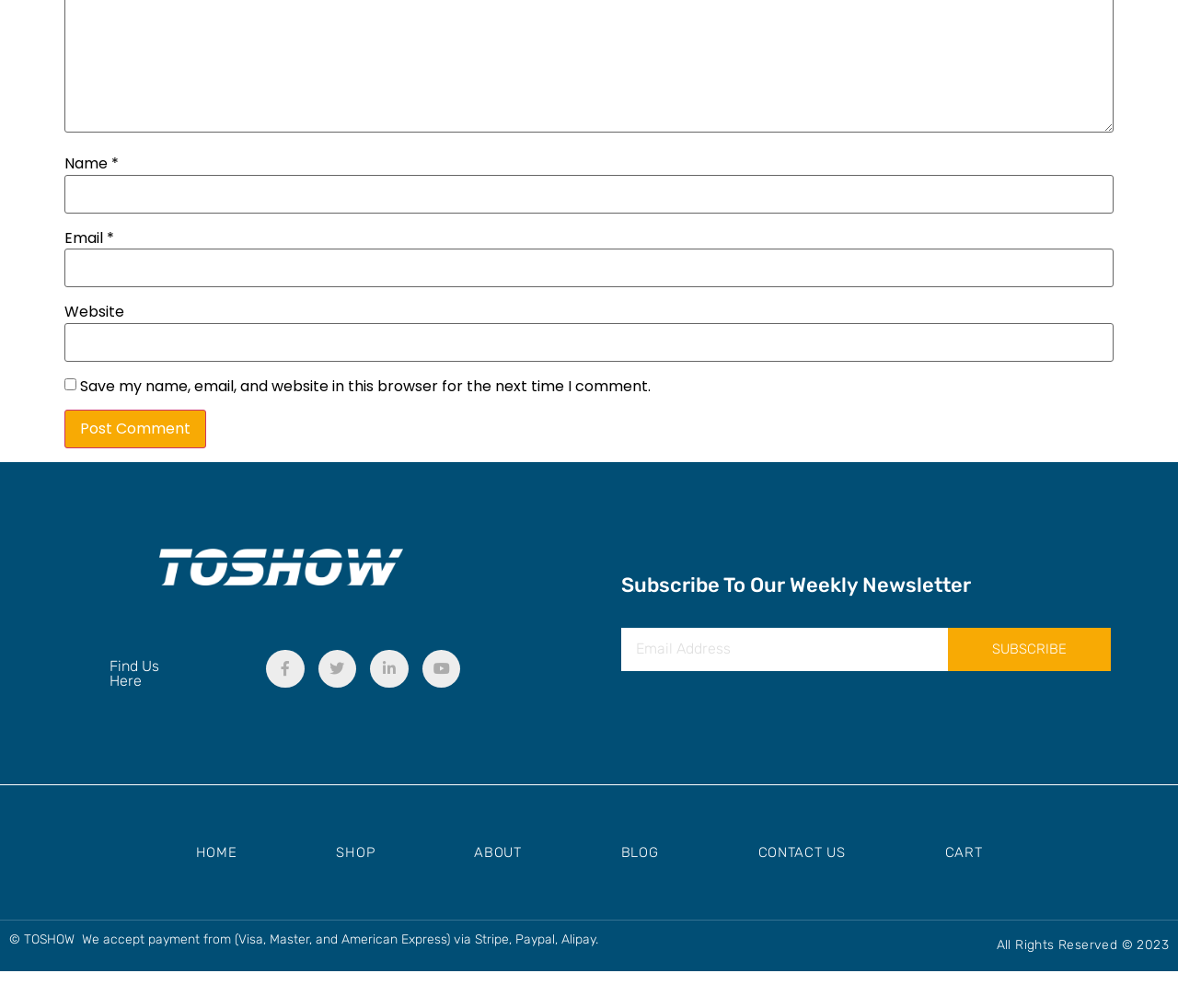Provide your answer in a single word or phrase: 
What is the copyright year?

2023